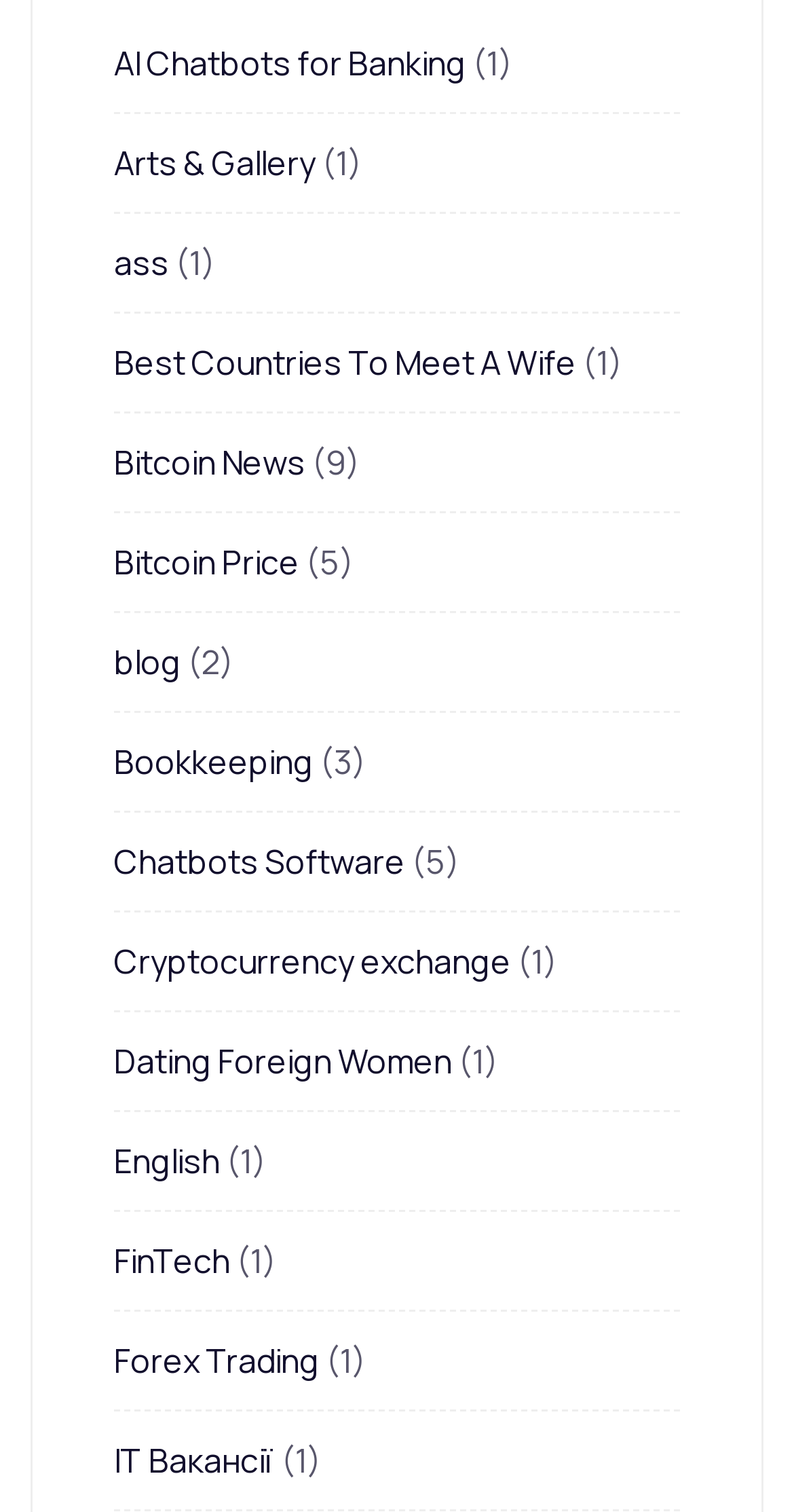Find the bounding box coordinates of the area to click in order to follow the instruction: "Visit Bitcoin News".

[0.144, 0.291, 0.385, 0.321]